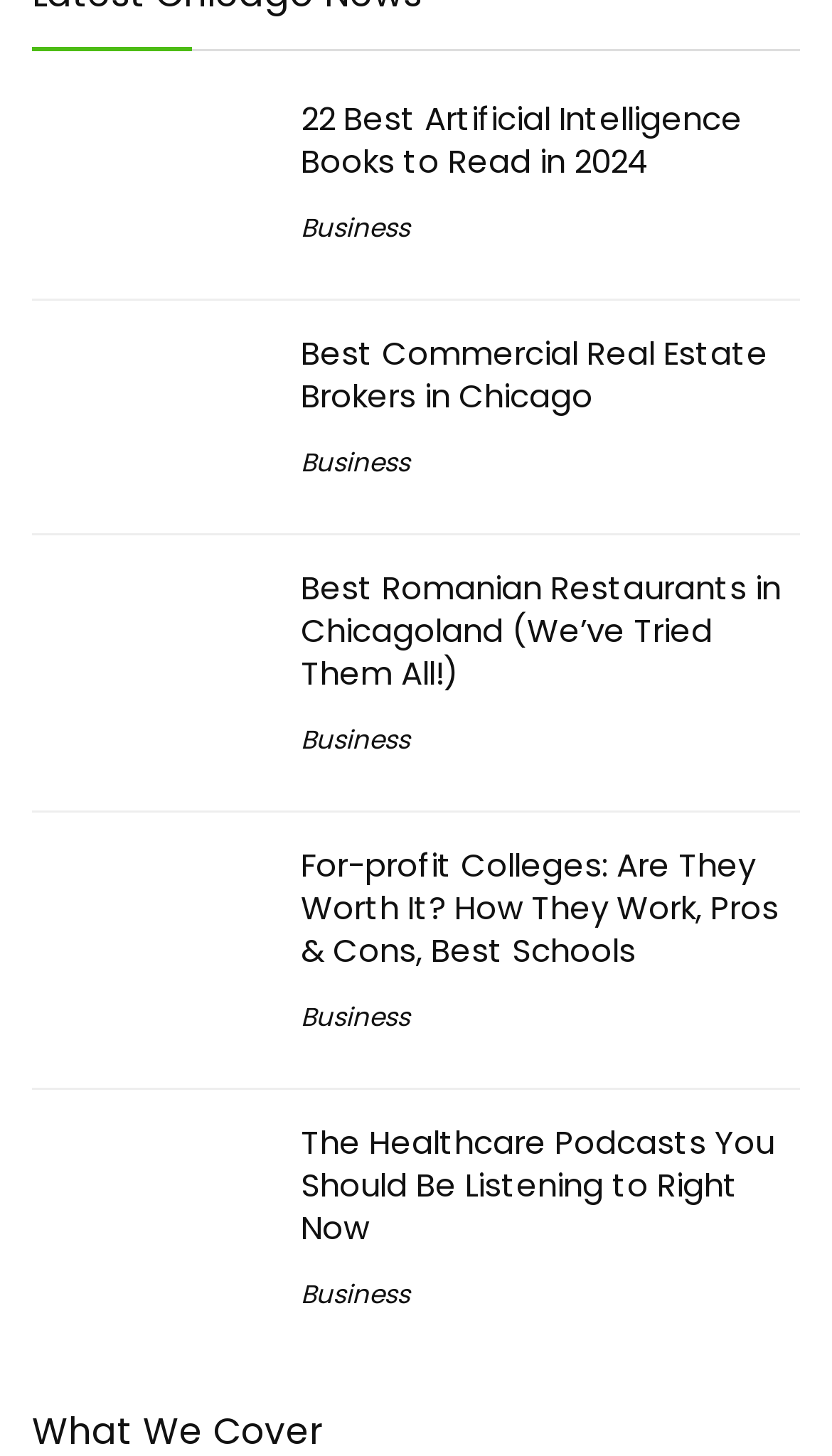Find and indicate the bounding box coordinates of the region you should select to follow the given instruction: "Learn about Boston Common".

None